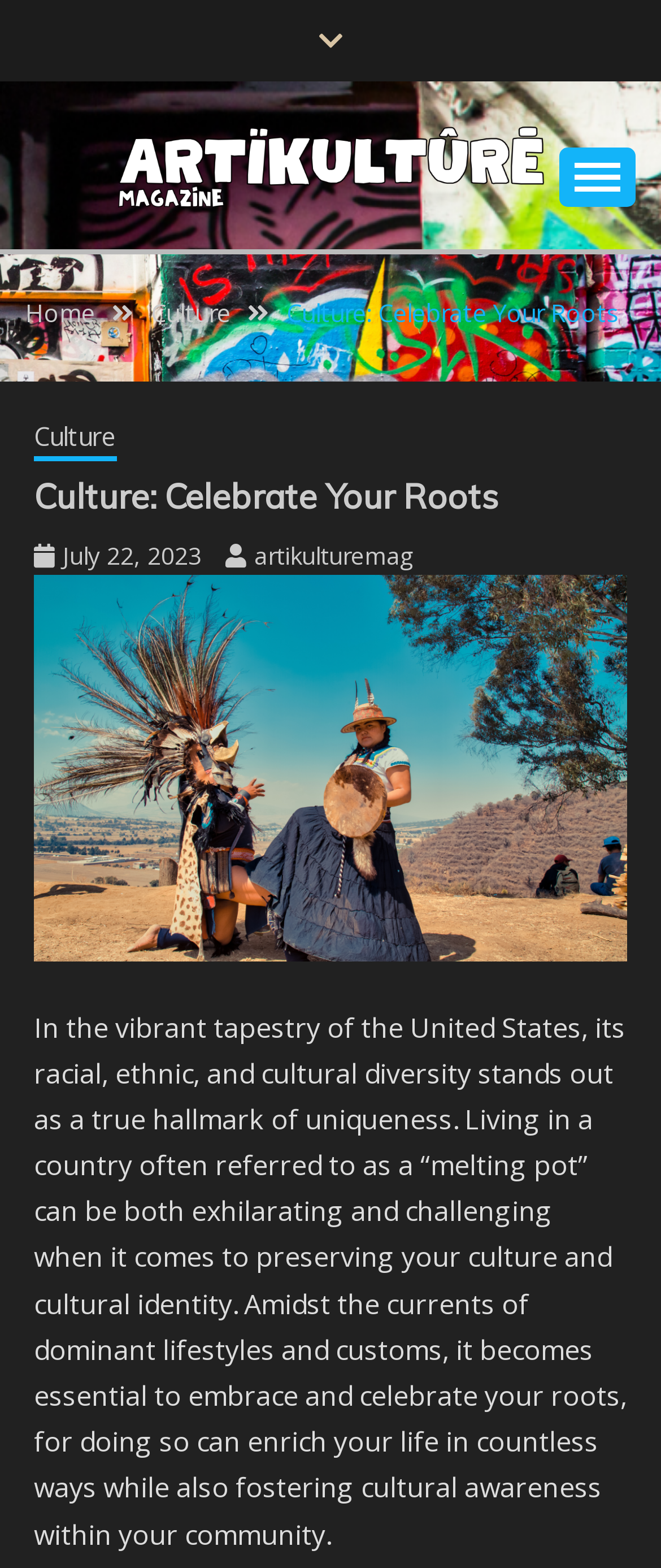Create an elaborate caption for the webpage.

The webpage is about reconnecting with one's culture or cultural identity. At the top, there is a link to the homepage on the left, and a logo "ARTIKULTURE" on the right, which is also a link. Below the logo, there is a button to expand the primary menu. 

On the top-left corner, there is a navigation section with breadcrumbs, showing the path "Home > Culture > Culture: Celebrate Your Roots". Below the breadcrumbs, there is a heading "Culture: Celebrate Your Roots" and a link to the current date, "July 22, 2023". 

To the right of the date, there is a link to "artikulturemag". Below these elements, there is a large image with the caption "Connect with your culture". 

The main content of the webpage is a paragraph of text that discusses the importance of preserving one's culture and cultural identity in a diverse country like the United States. The text is divided into five steps, which are not explicitly listed but are implied by the meta description.